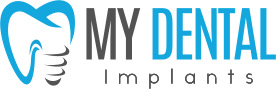What is the tone conveyed by the logo's color palette?
Give a one-word or short phrase answer based on the image.

Professional yet approachable